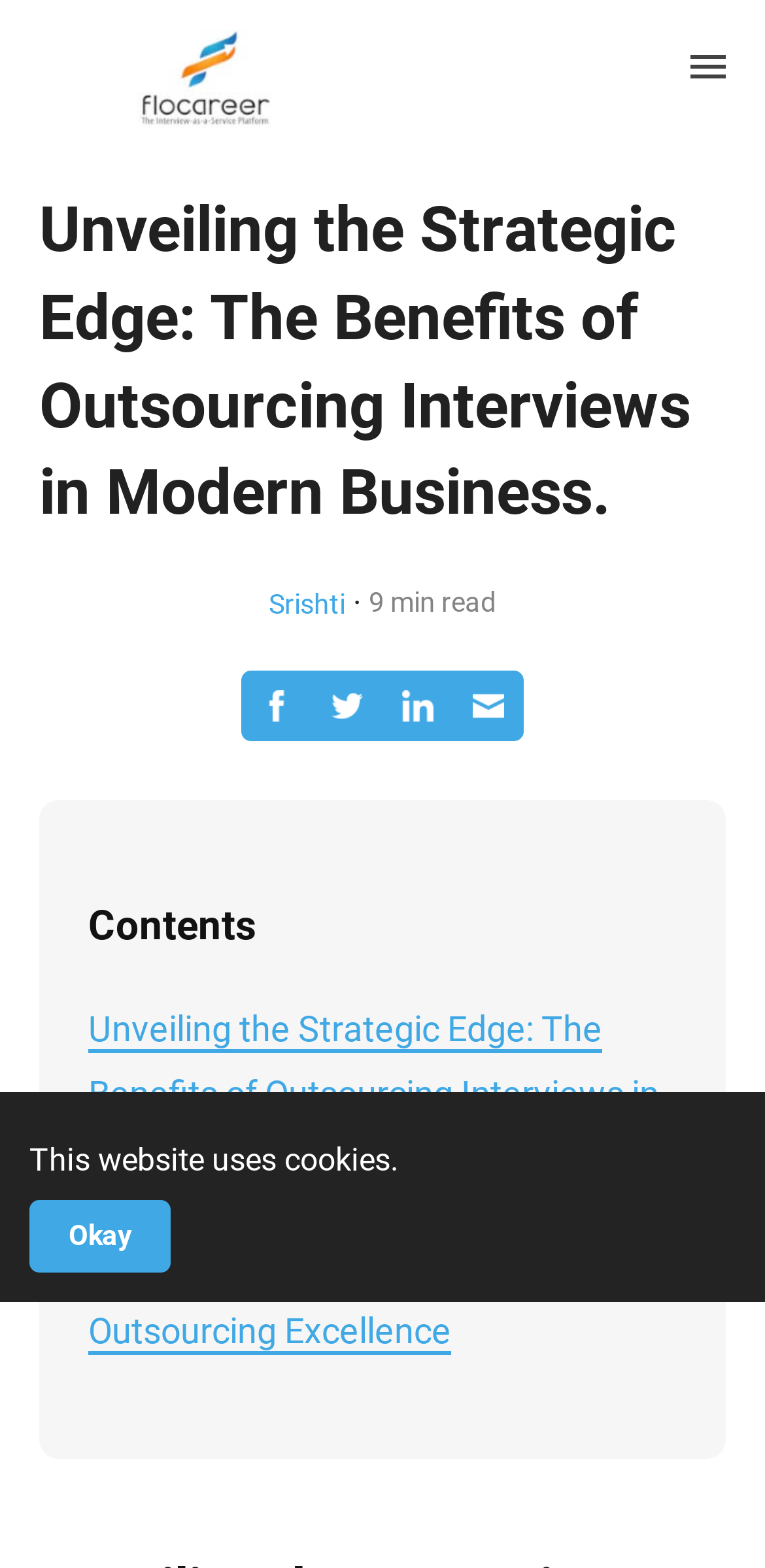Who is the author of the article?
Answer the question with a thorough and detailed explanation.

The author's name can be found next to the estimated reading time, which is 'Srishti'. This indicates that Srishti is the author of the article.